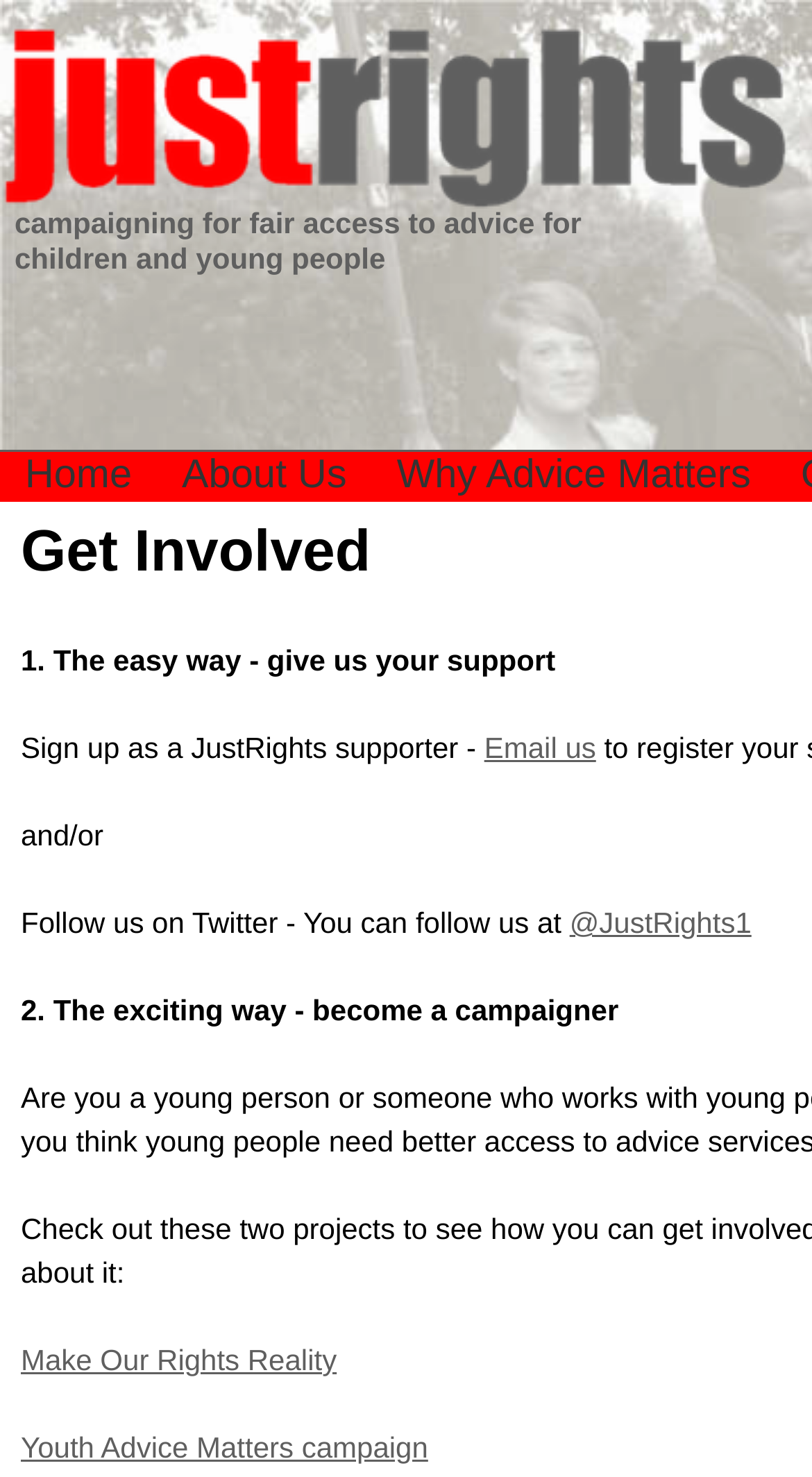Determine the bounding box coordinates of the region to click in order to accomplish the following instruction: "Email us". Provide the coordinates as four float numbers between 0 and 1, specifically [left, top, right, bottom].

[0.596, 0.495, 0.734, 0.517]